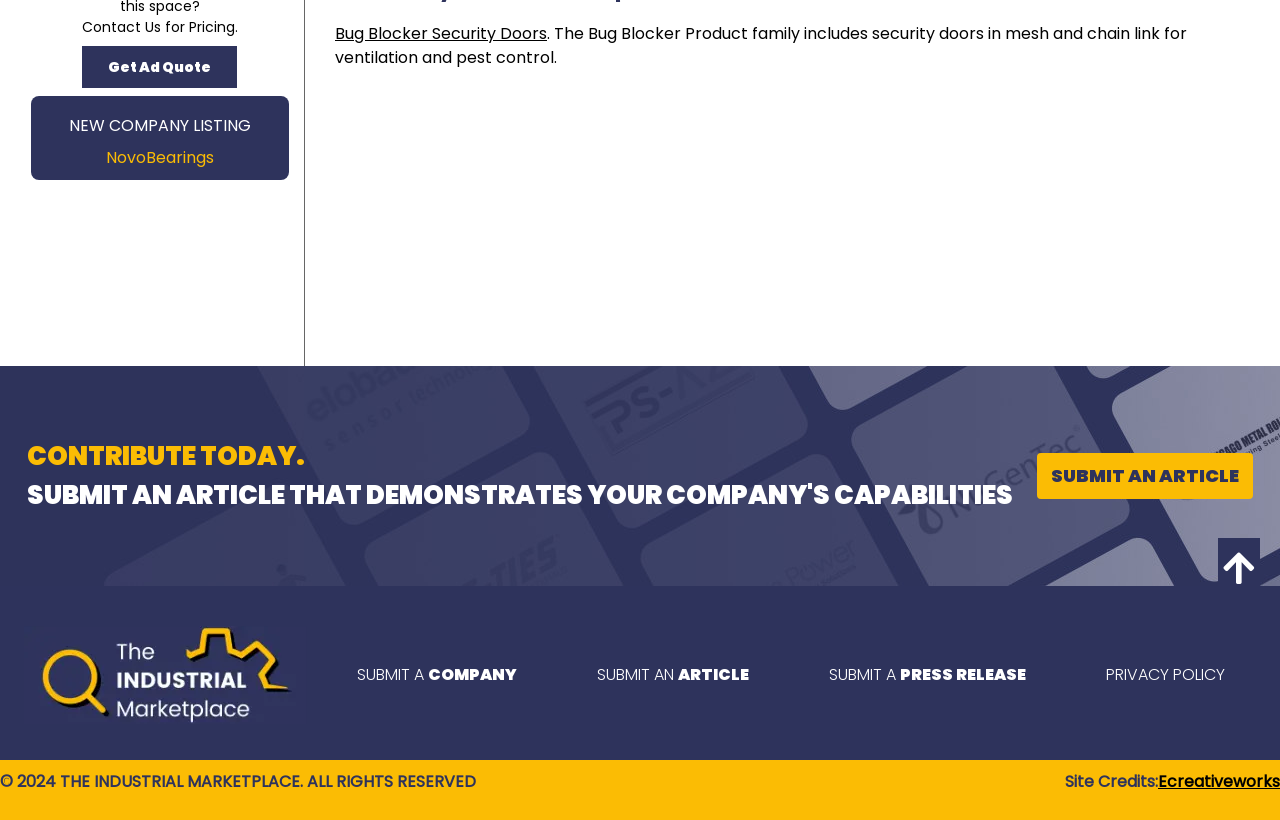Give the bounding box coordinates for this UI element: "Join Us". The coordinates should be four float numbers between 0 and 1, arranged as [left, top, right, bottom].

None